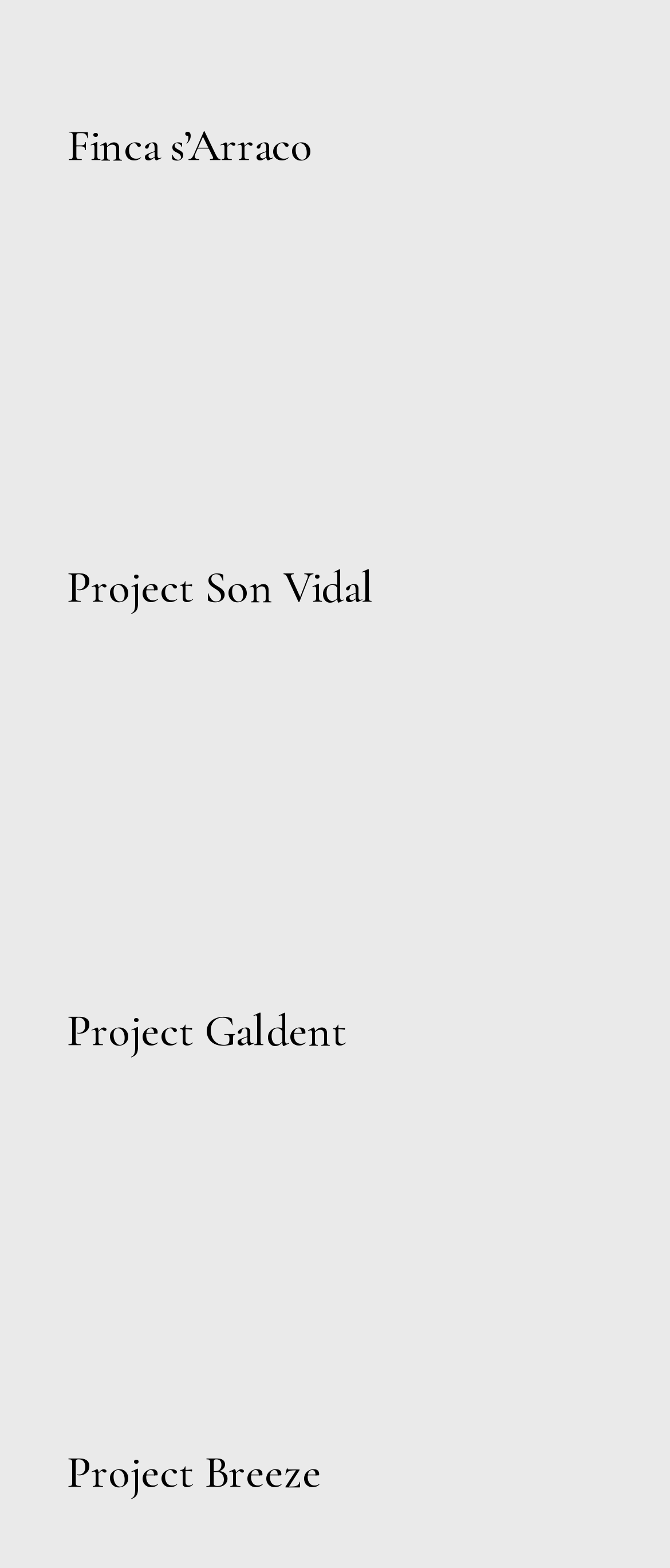Utilize the details in the image to thoroughly answer the following question: What is the name of the first project?

The first project is named 'Finca s’Arraco' as indicated by the heading element with bounding box coordinates [0.1, 0.079, 0.9, 0.107] and the link element with bounding box coordinates [0.1, 0.076, 0.467, 0.109].